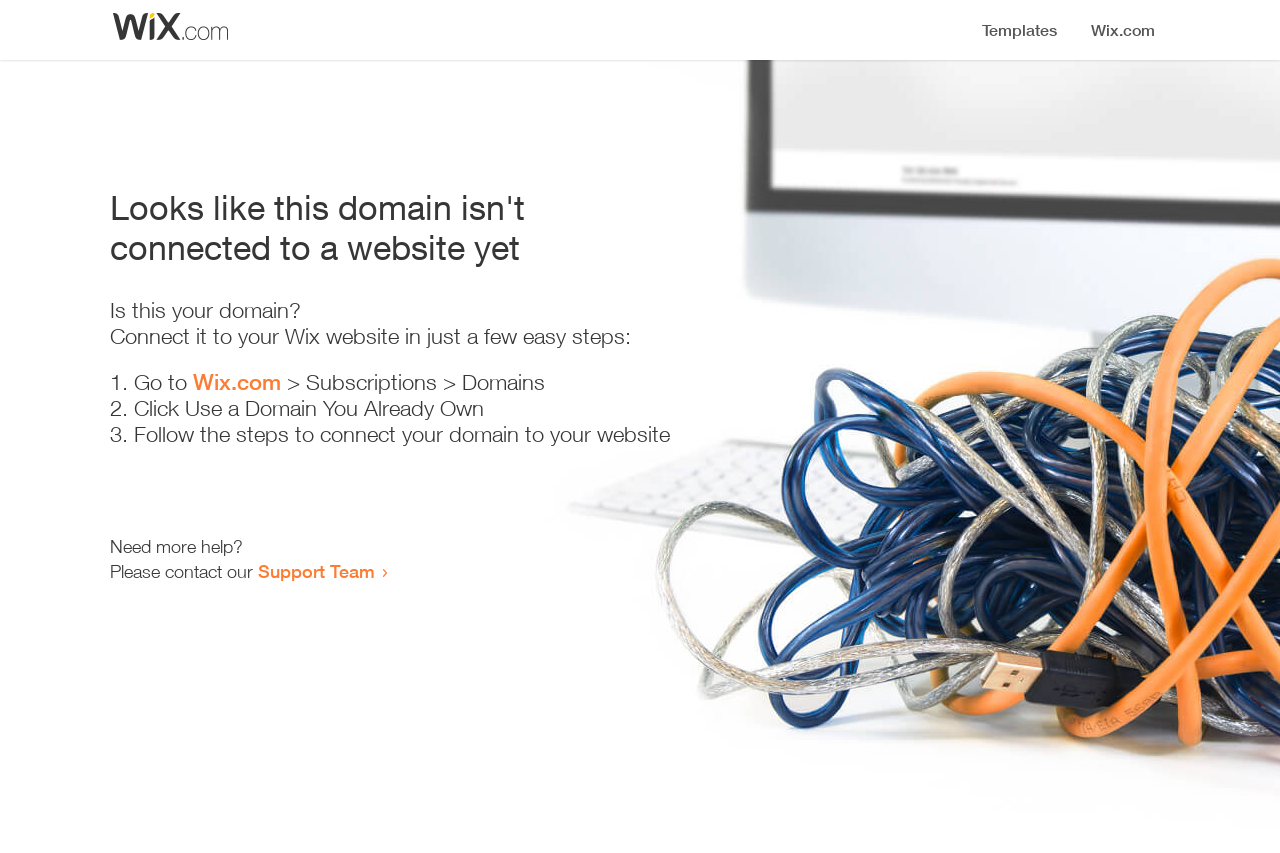Consider the image and give a detailed and elaborate answer to the question: 
What is the error message on this webpage?

I determined the error message by looking at the heading element on the webpage, which has a bounding box coordinate of [0.086, 0.219, 0.555, 0.313] and contains the text 'Looks like this domain isn't connected to a website yet'.